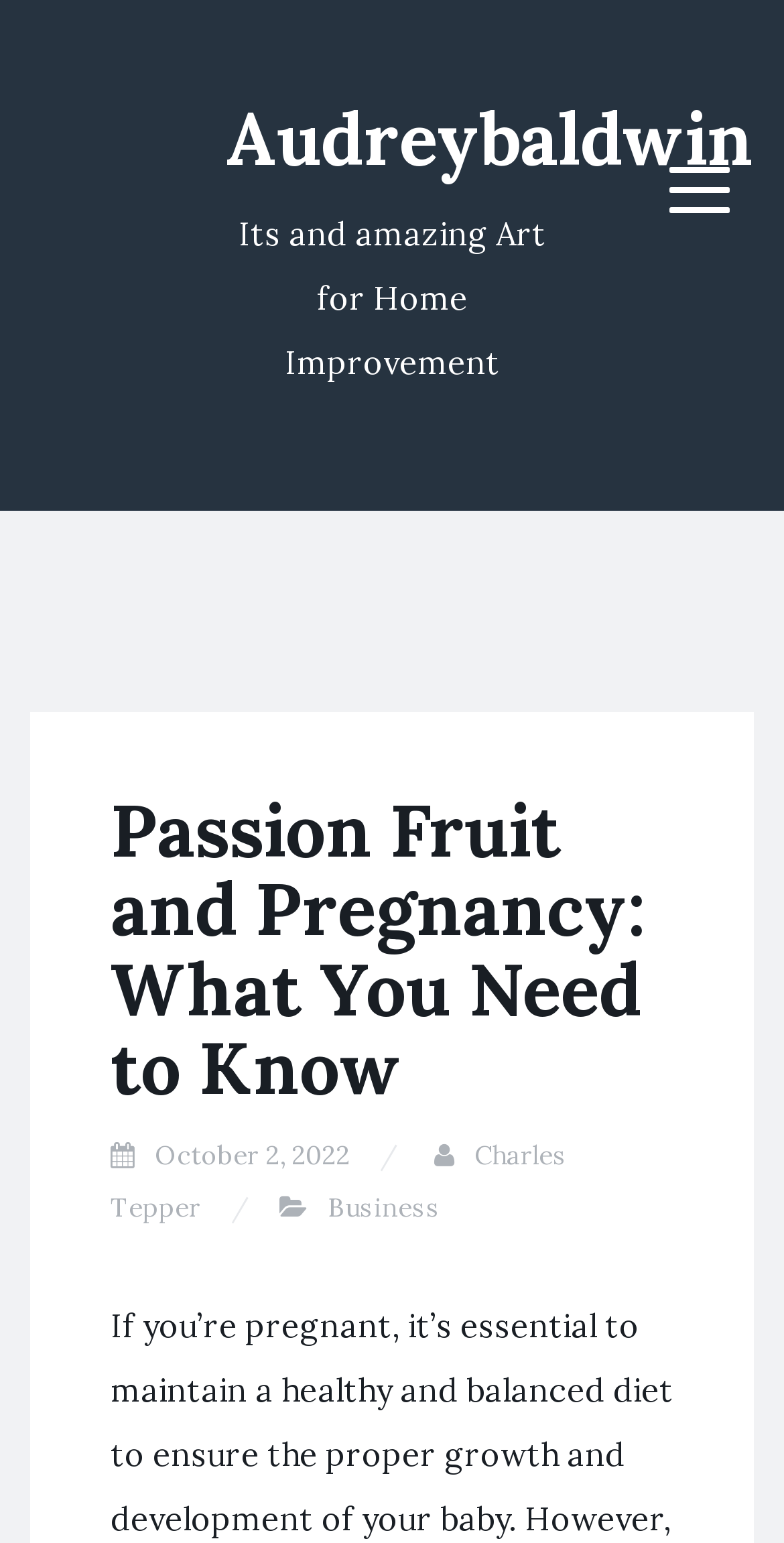Provide a one-word or one-phrase answer to the question:
What is the purpose of the button at the top right corner?

Menu